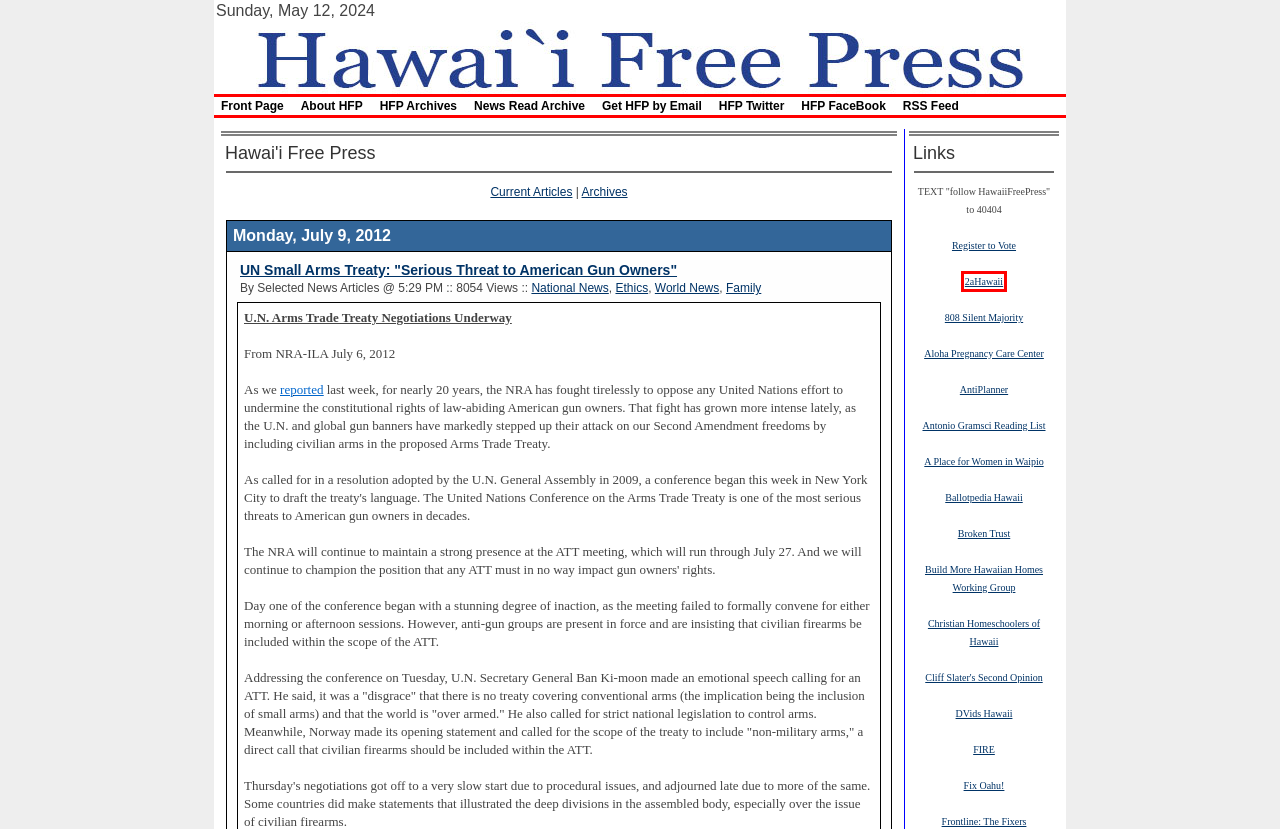Observe the screenshot of a webpage with a red bounding box highlighting an element. Choose the webpage description that accurately reflects the new page after the element within the bounding box is clicked. Here are the candidates:
A. Articles Main > National News
B. Articles Main
C. Articles Main > Family
D. Articles Main > World News
E. Antonio Gramsci Reading List > Hawaii Free Press
F. Hawaii Free Press Front Page
G. Hawaii's Firearm, Shooting, and Hunting Community - 2aHawaii
H. The Fixers | FRONTLINE | PBS

G